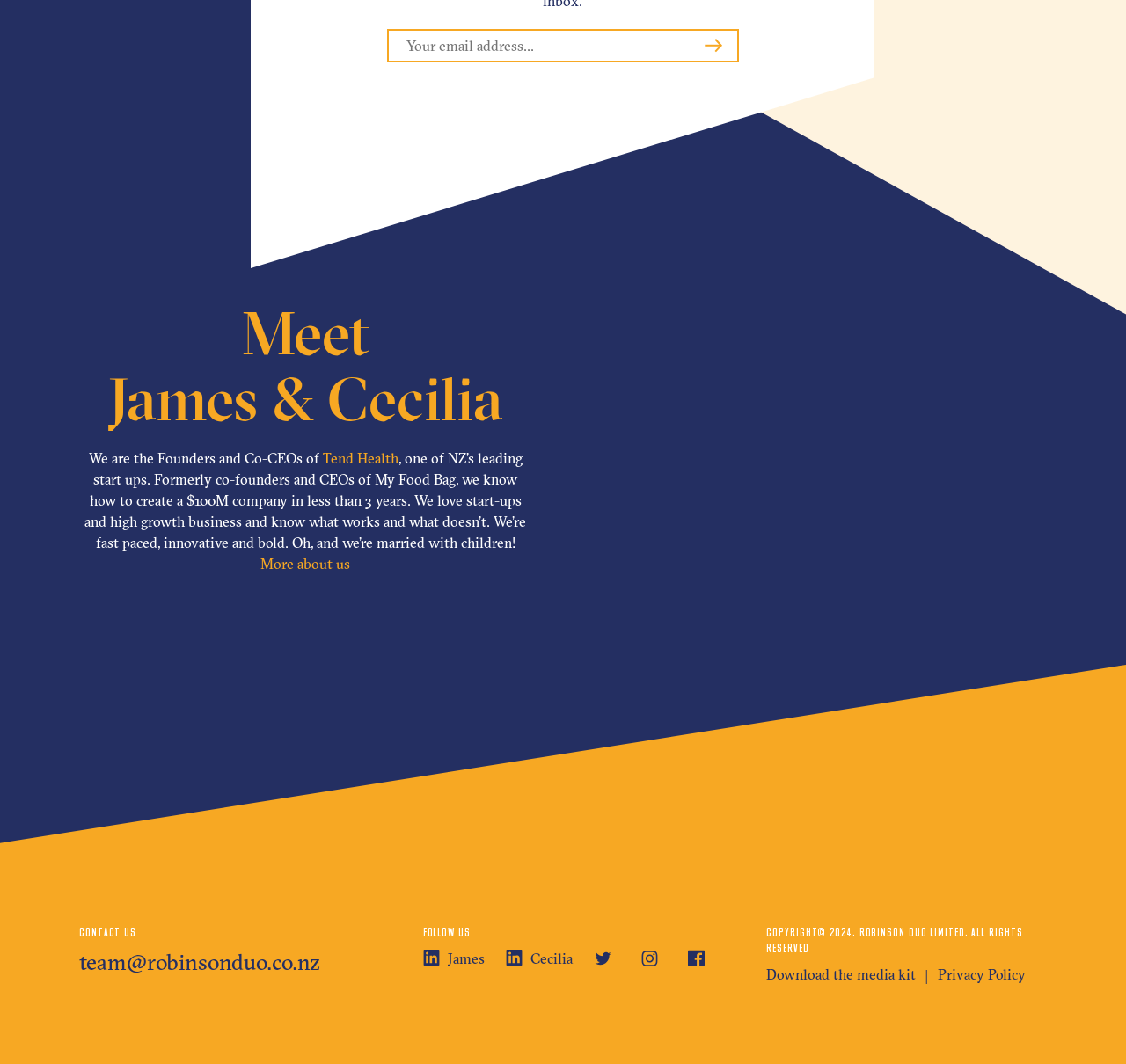Using the information in the image, give a detailed answer to the following question: What is the profession of James and Cecilia?

According to the text, James and Cecilia are the Co-CEOs of Tend Health, and formerly co-founders and CEOs of My Food Bag, indicating their profession as entrepreneurs and business leaders.